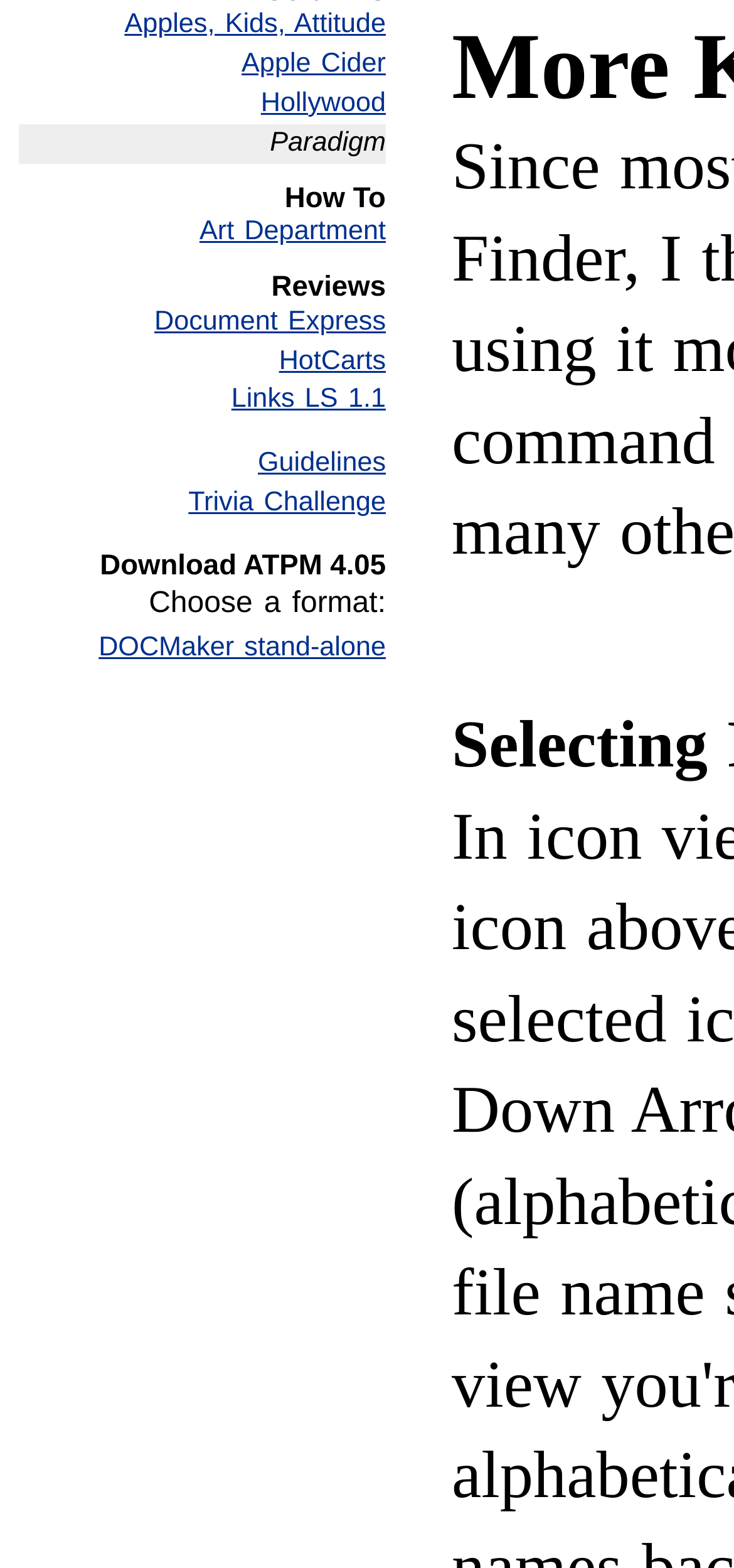Locate the bounding box for the described UI element: "Apples, Kids, Attitude". Ensure the coordinates are four float numbers between 0 and 1, formatted as [left, top, right, bottom].

[0.026, 0.004, 0.526, 0.029]